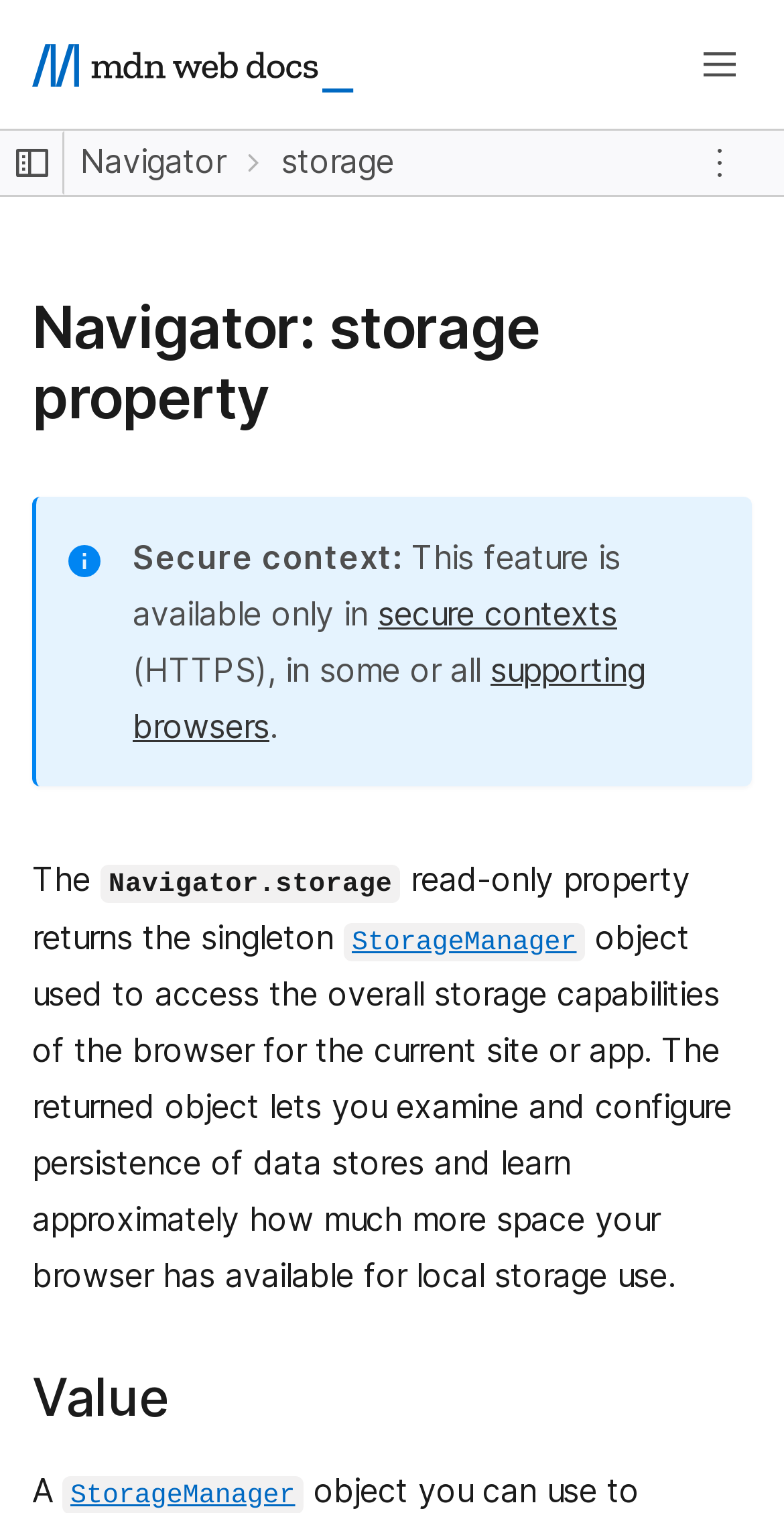Can you pinpoint the bounding box coordinates for the clickable element required for this instruction: "Learn about secure contexts"? The coordinates should be four float numbers between 0 and 1, i.e., [left, top, right, bottom].

[0.482, 0.392, 0.787, 0.419]